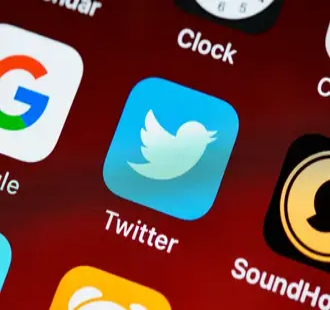Explain the image in detail, mentioning the main subjects and background elements.

The image features the recognizable Twitter app icon, prominently displayed on a smartphone screen. The icon features a light blue background with a stylized white bird, which is the official logo of Twitter. Surrounding the Twitter icon are various other app icons, including those for Google and a calendar, all set against a deep red background that enhances the visibility of the apps. This visual representation emphasizes the significance of social media platforms in modern digital marketing strategies, aligning with discussions on how to effectively engage audiences through channels like Twitter to strengthen marketing efforts.